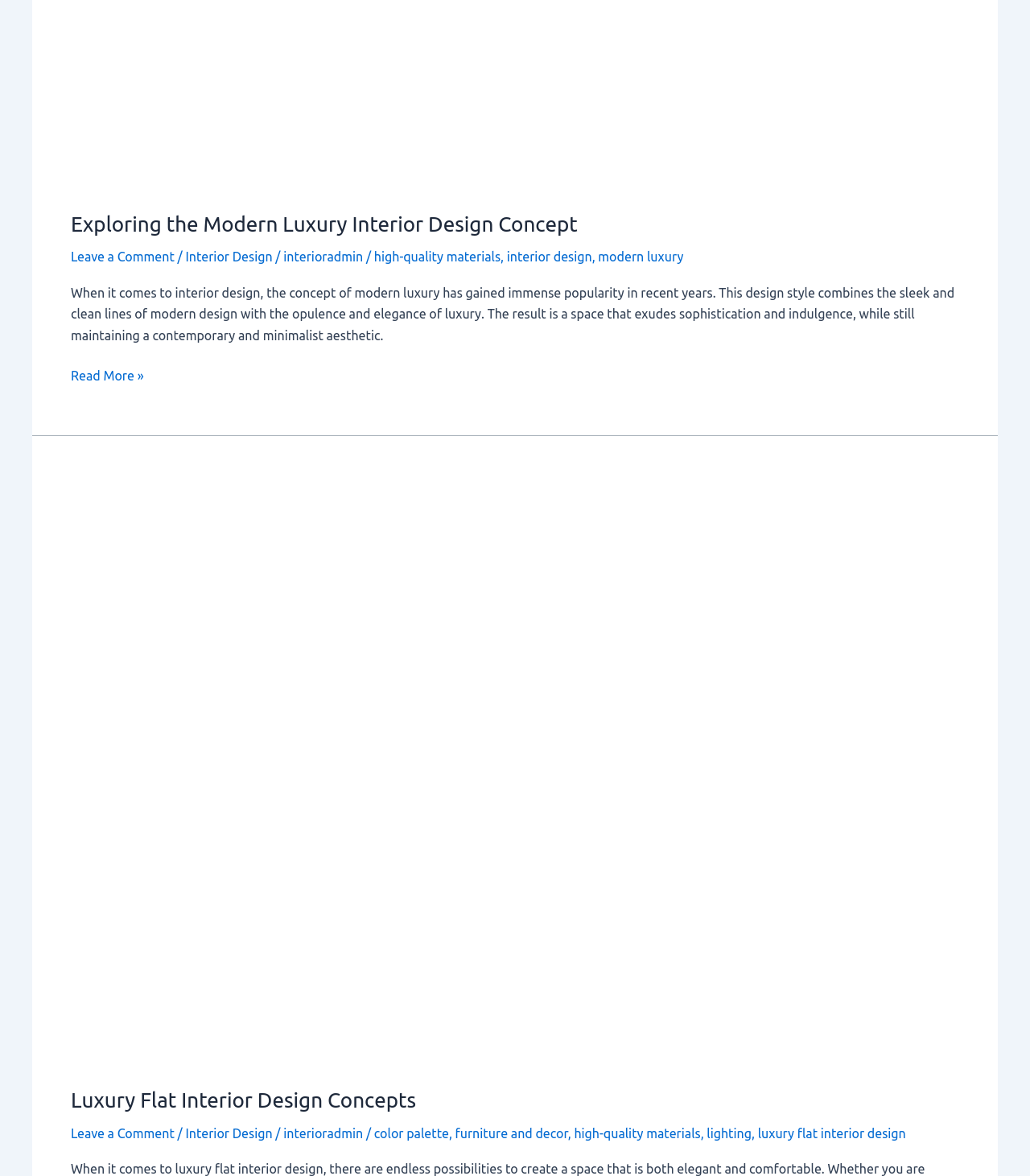Please identify the coordinates of the bounding box that should be clicked to fulfill this instruction: "Click on the link to explore modern luxury".

[0.581, 0.212, 0.664, 0.225]